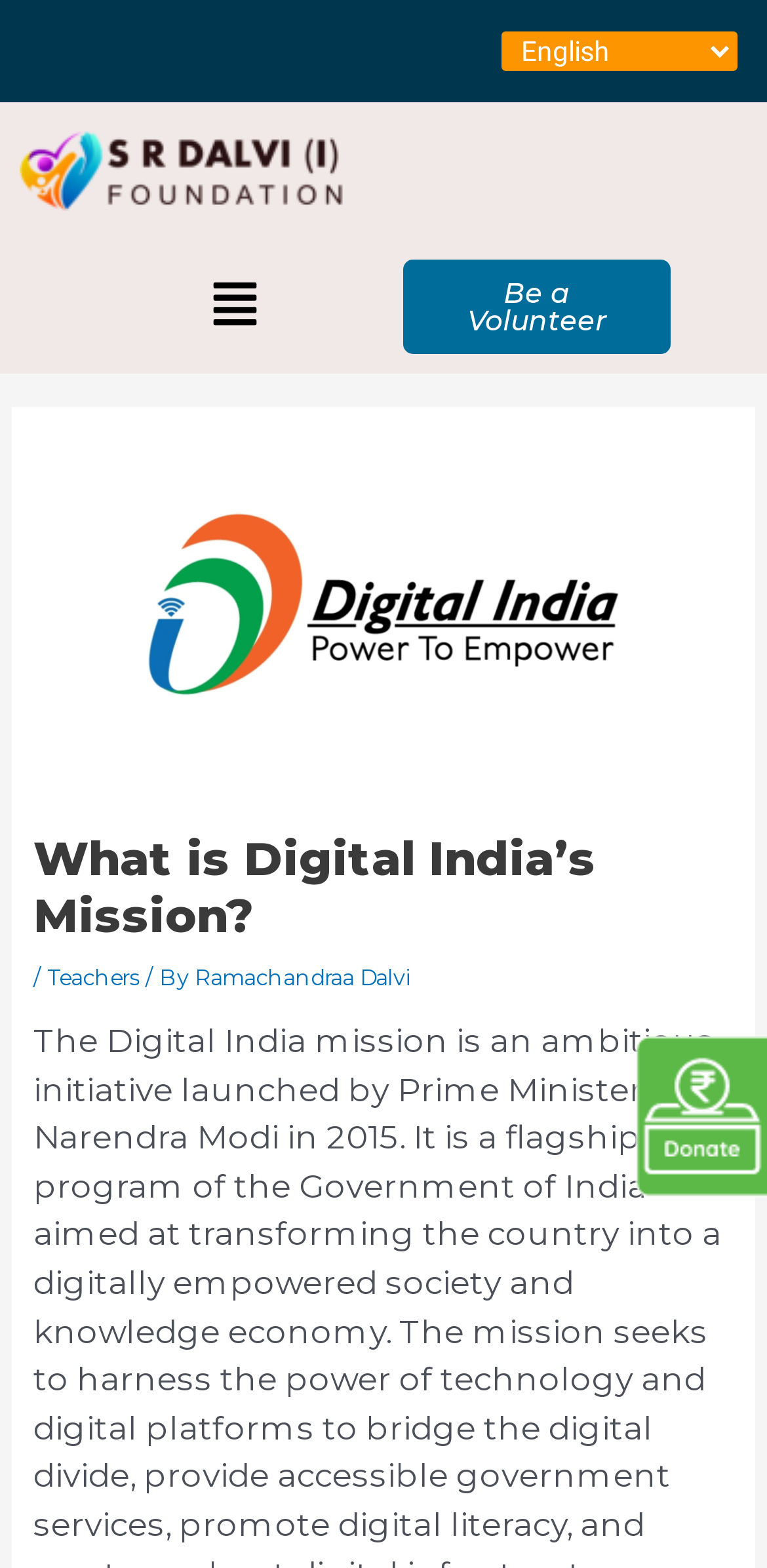Based on the visual content of the image, answer the question thoroughly: What is the language selection option?

The language selection option is a combobox located at the top of the webpage, with a bounding box of [0.654, 0.02, 0.962, 0.045], allowing users to select their preferred language.